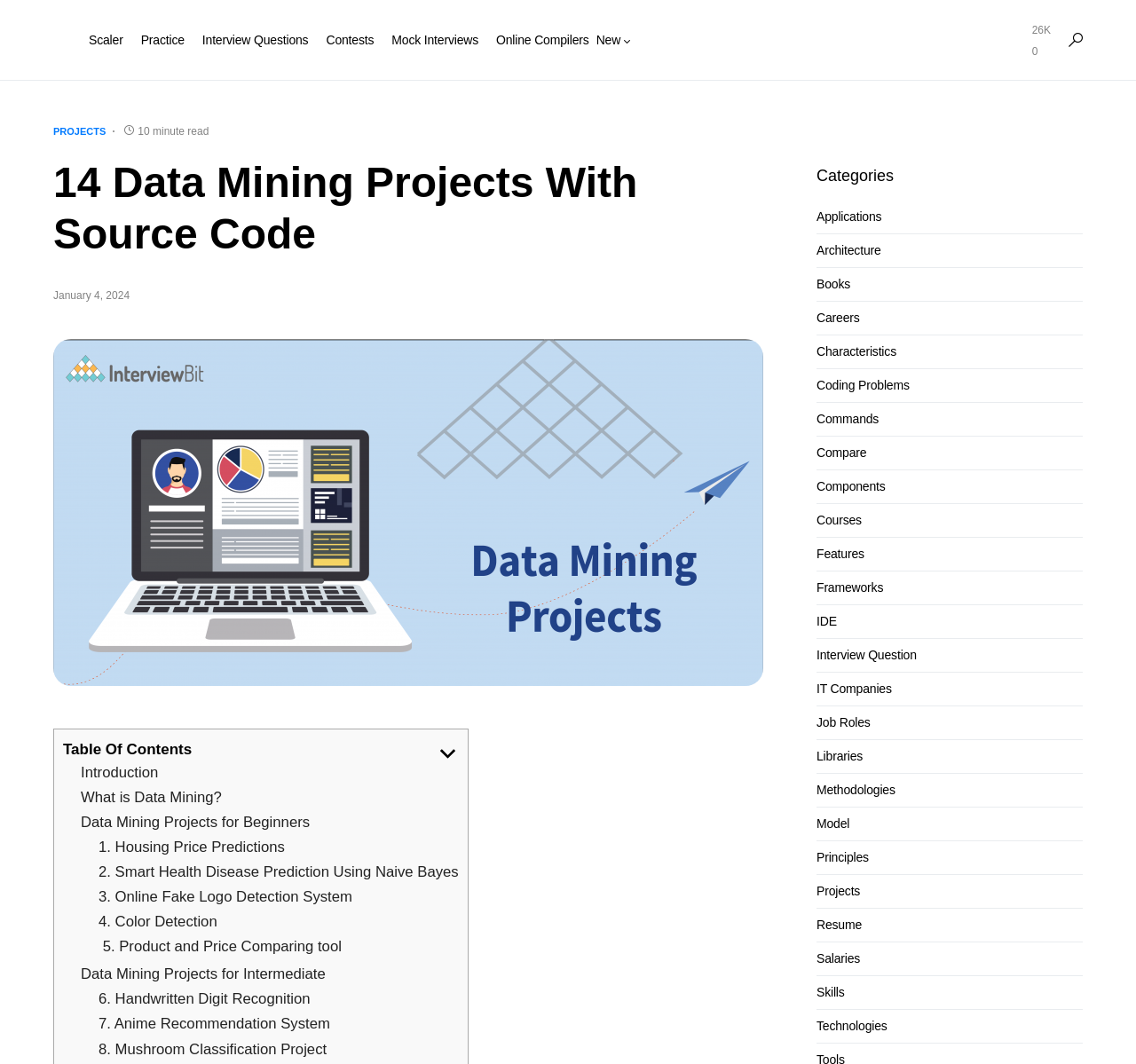Locate the bounding box coordinates of the element that needs to be clicked to carry out the instruction: "Enter your email to subscribe". The coordinates should be given as four float numbers ranging from 0 to 1, i.e., [left, top, right, bottom].

None